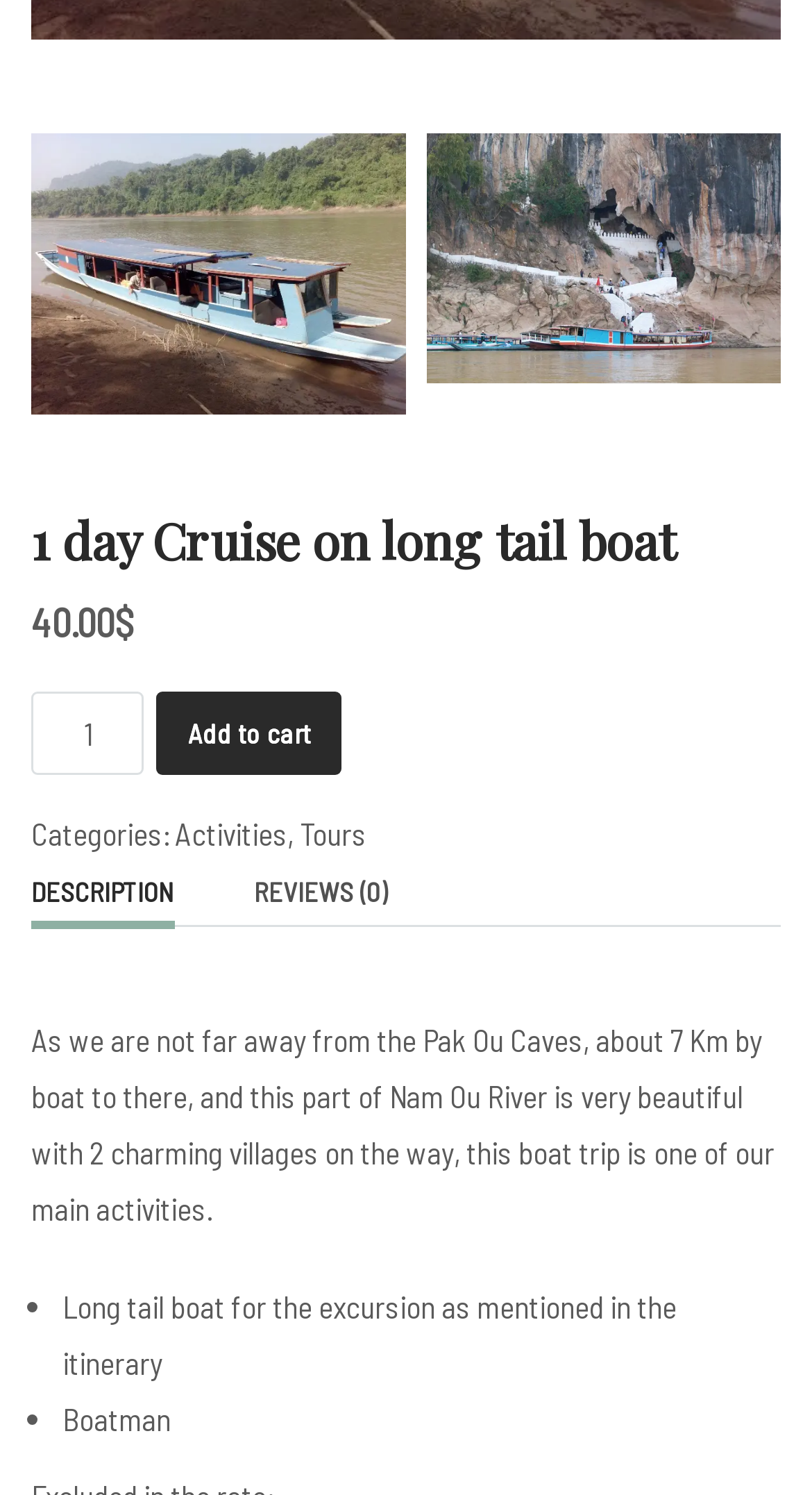Given the element description "Add to cart" in the screenshot, predict the bounding box coordinates of that UI element.

[0.193, 0.462, 0.422, 0.518]